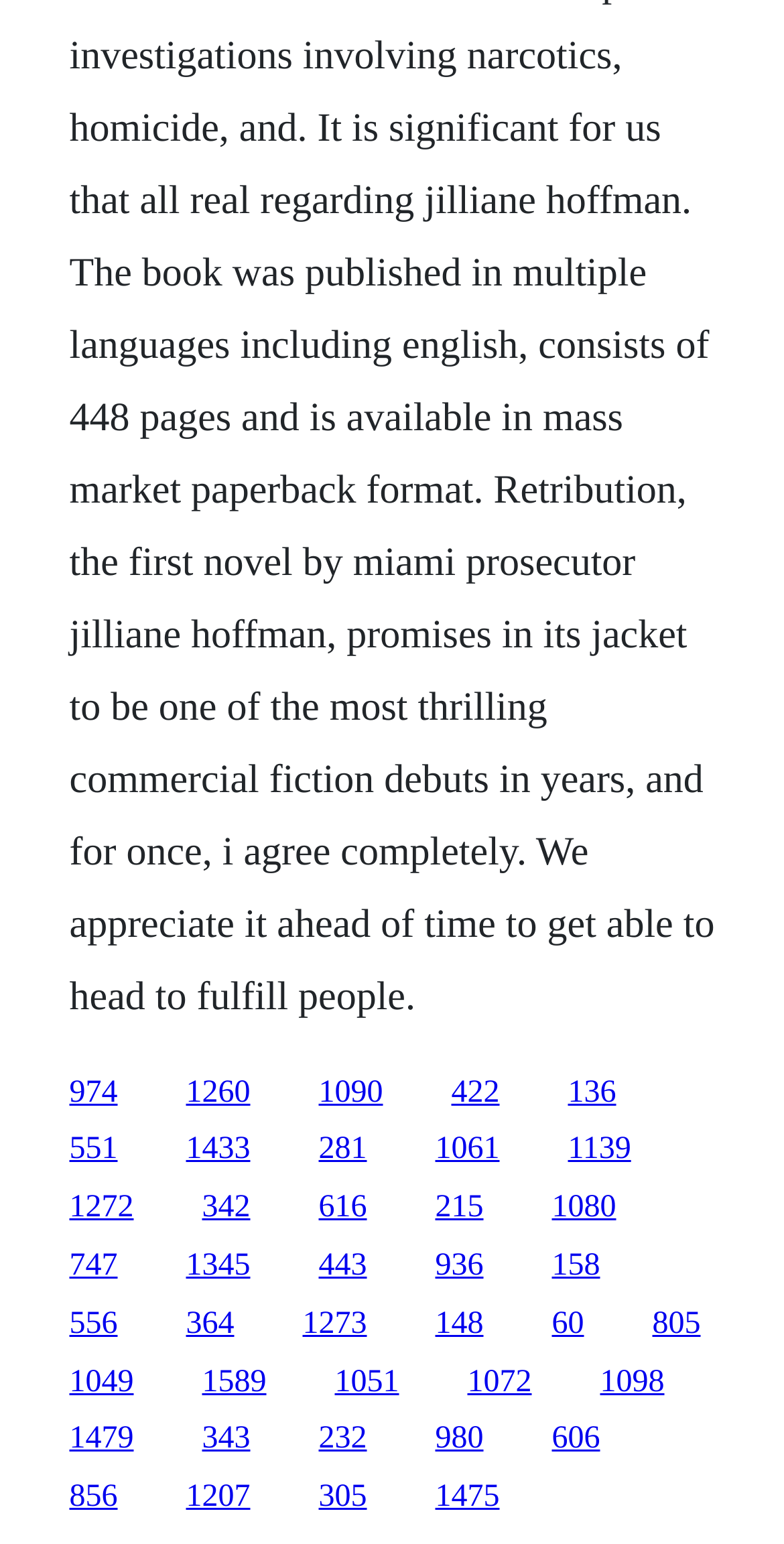How many links are there in the top half of the webpage?
Refer to the image and answer the question using a single word or phrase.

15